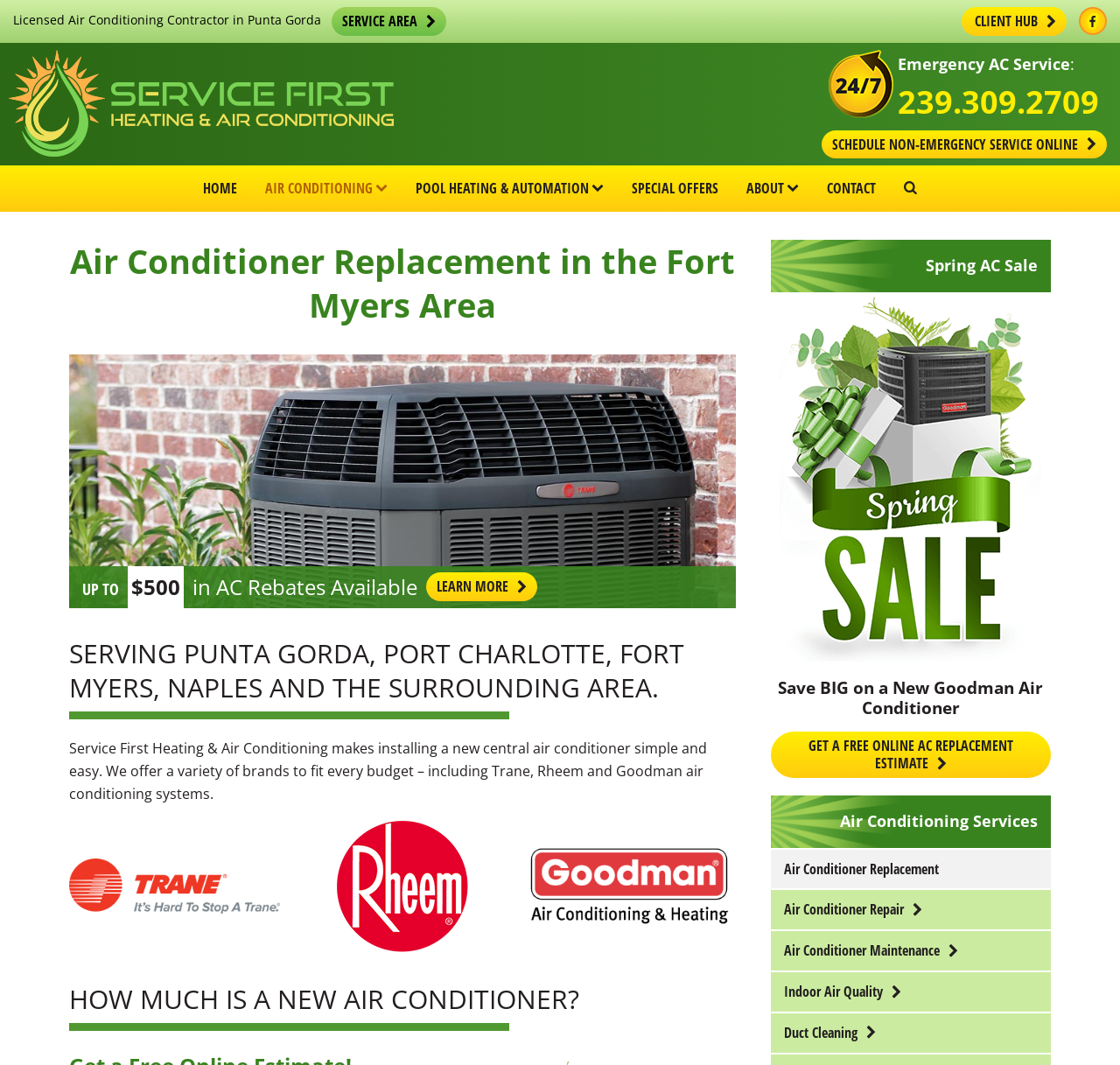Please locate the bounding box coordinates of the element that should be clicked to complete the given instruction: "Learn more about AC rebates".

[0.38, 0.537, 0.48, 0.564]